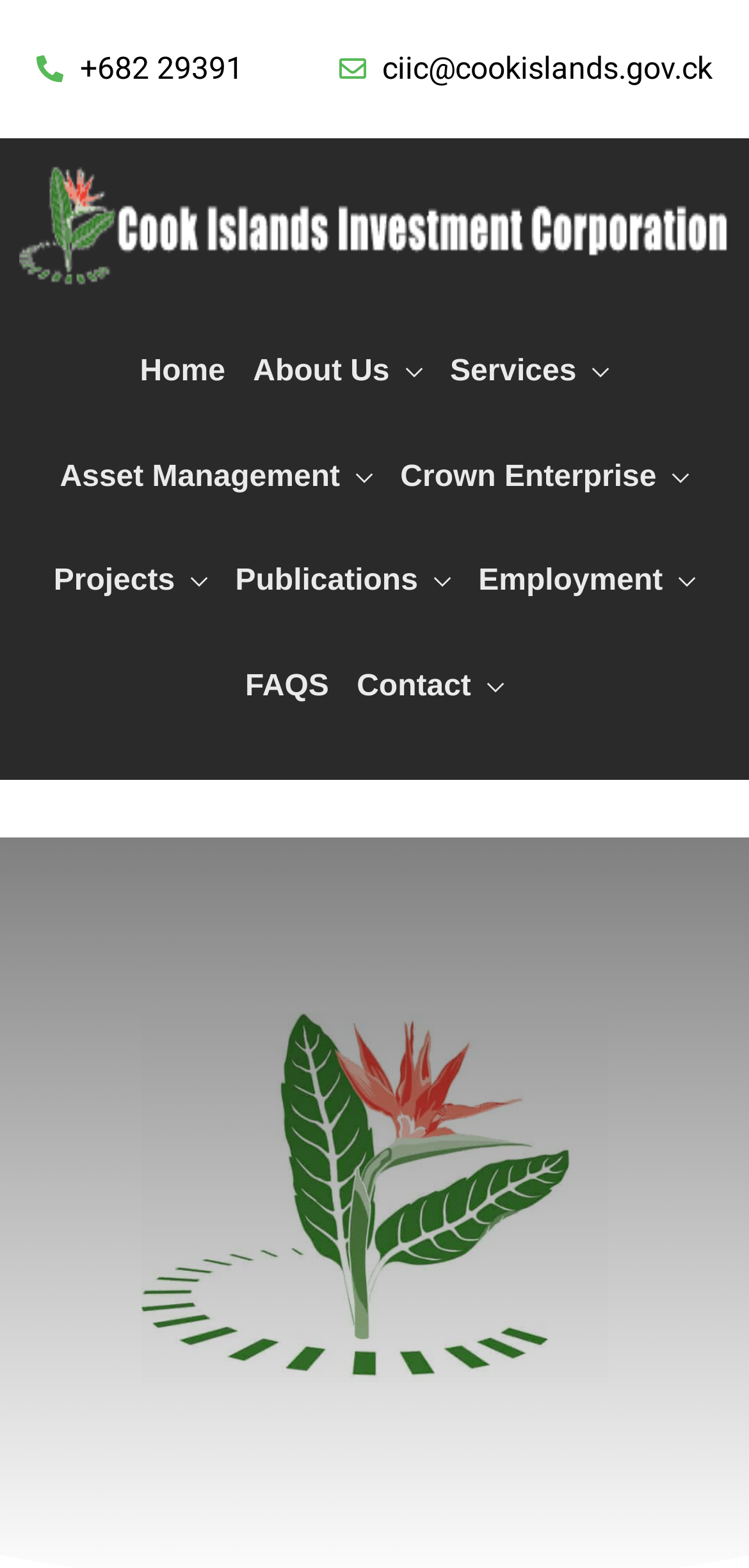Please answer the following query using a single word or phrase: 
What is the name of the project under the 'Projects' section that starts with 'Te Tau Papa o Avarua'?

Te Tau Papa o Avarua